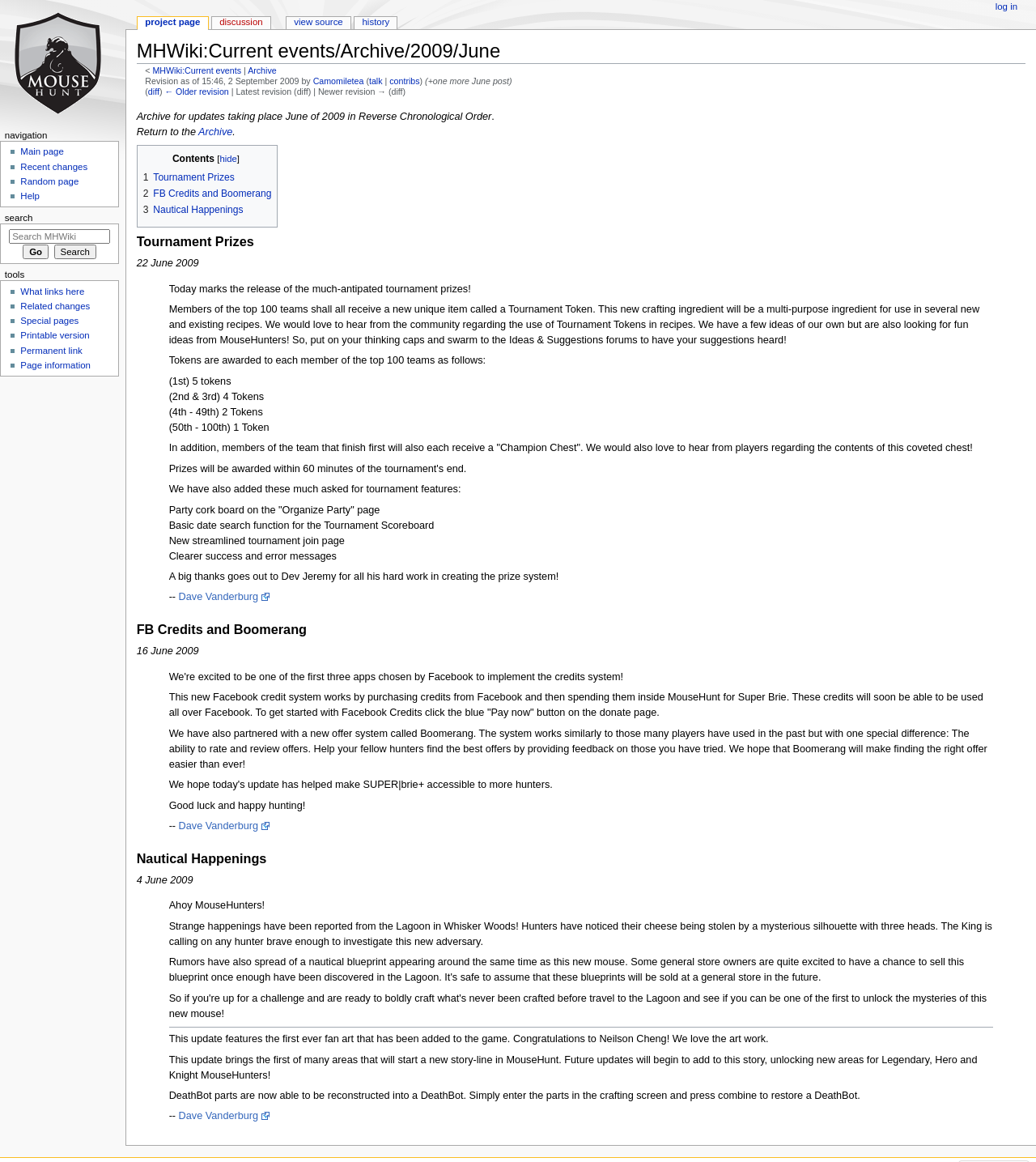Provide a brief response to the question using a single word or phrase: 
What is the name of the Facebook credit system?

Facebook Credits